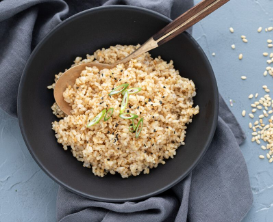Give a detailed account of what is happening in the image.

A bowl brimming with fluffy, cooked brown rice sits prominently on a smooth, light-colored surface. The rice is garnished with a sprinkling of finely chopped green onions, enhancing its visual appeal. A wooden spoon rests casually in the bowl, suggesting that it’s ready to be served or enjoyed. Surrounding the bowl, a soft, dark gray cloth offers a touch of contrast, while scattered grains of rice add to the overall rustic charm of the presentation. This image likely accompanies a recipe for Basic Short Grain Brown Rice, emphasizing the dish's simplicity and nutritious qualities.